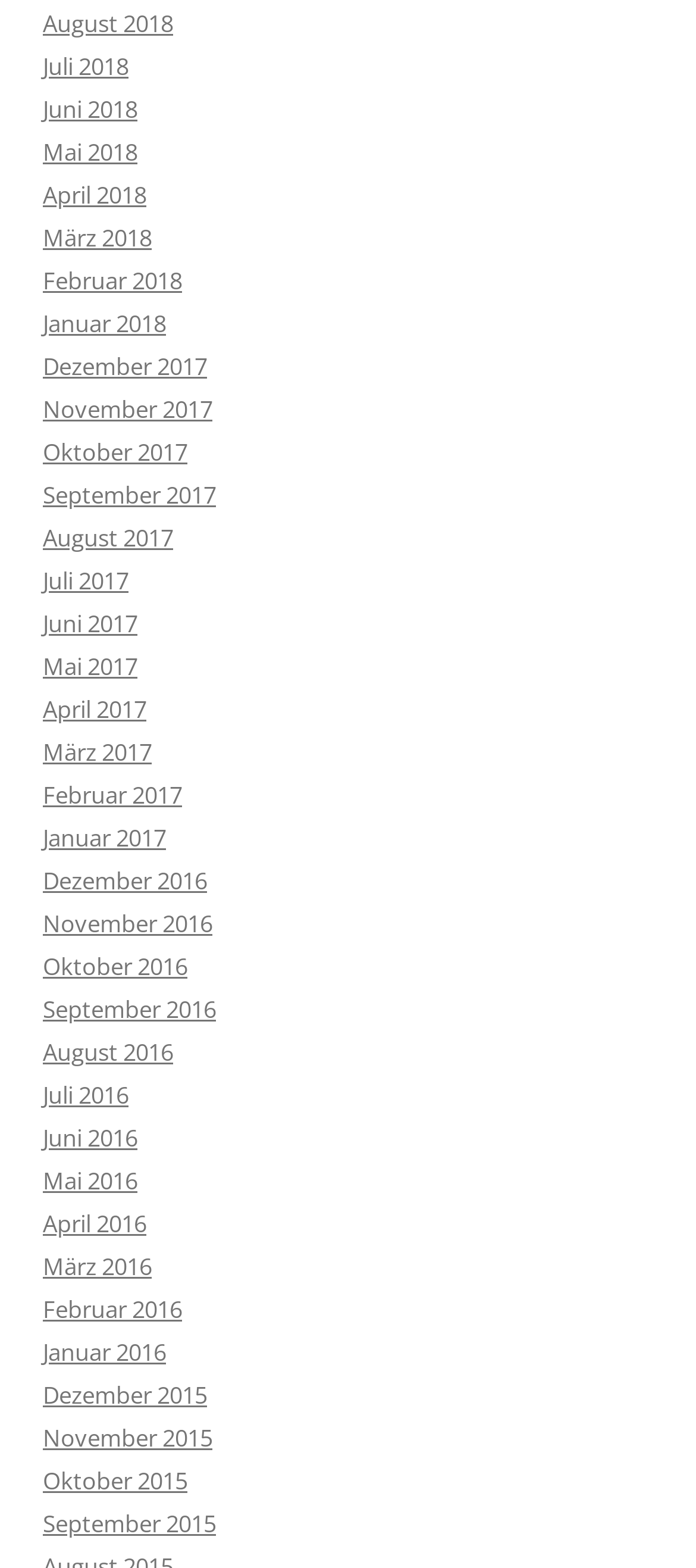Are there any months available before 2015?
Answer the question using a single word or phrase, according to the image.

No